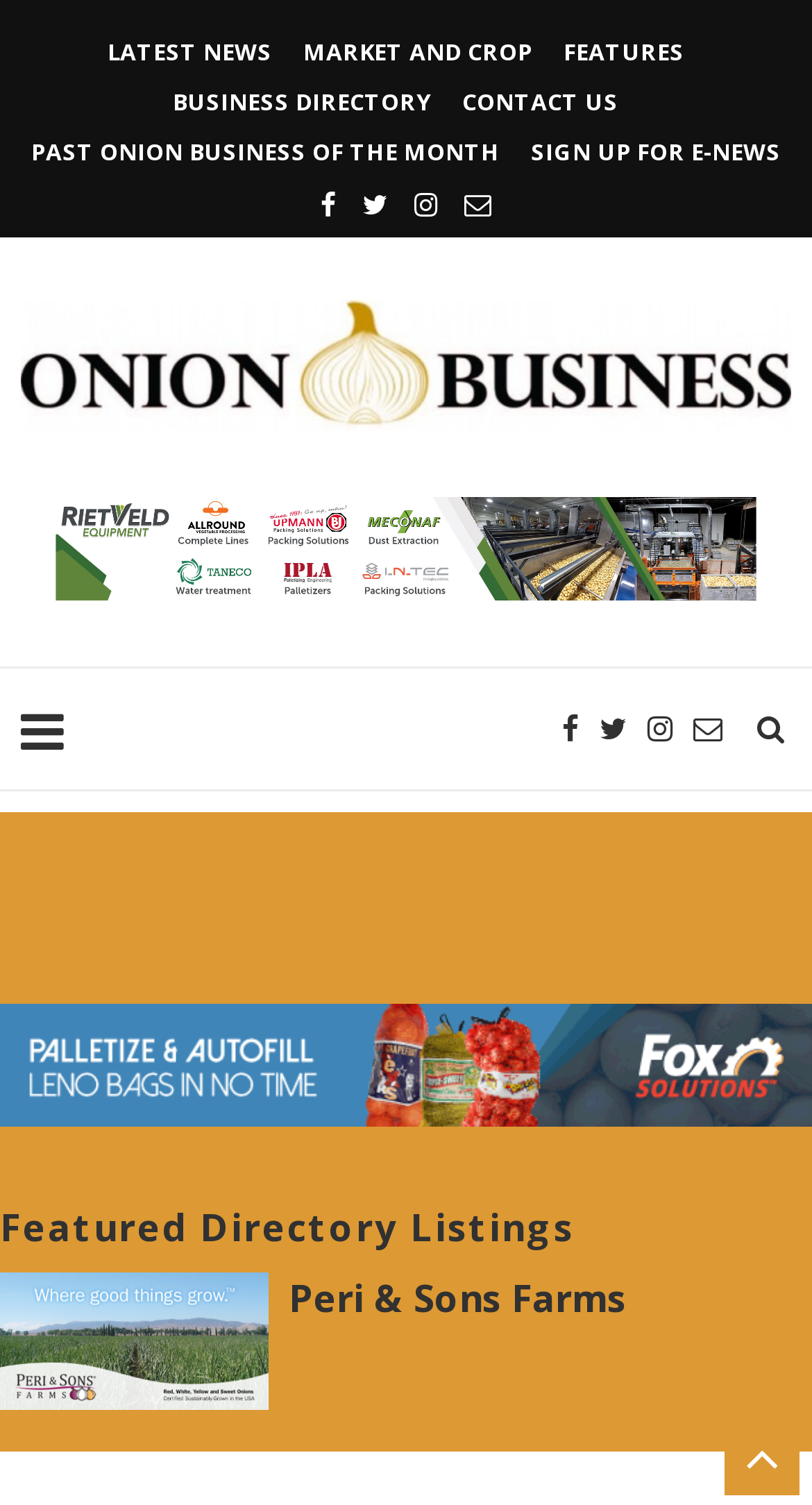Given the element description Market and Crop, predict the bounding box coordinates for the UI element in the webpage screenshot. The format should be (top-left x, top-left y, bottom-right x, bottom-right y), and the values should be between 0 and 1.

[0.373, 0.024, 0.655, 0.044]